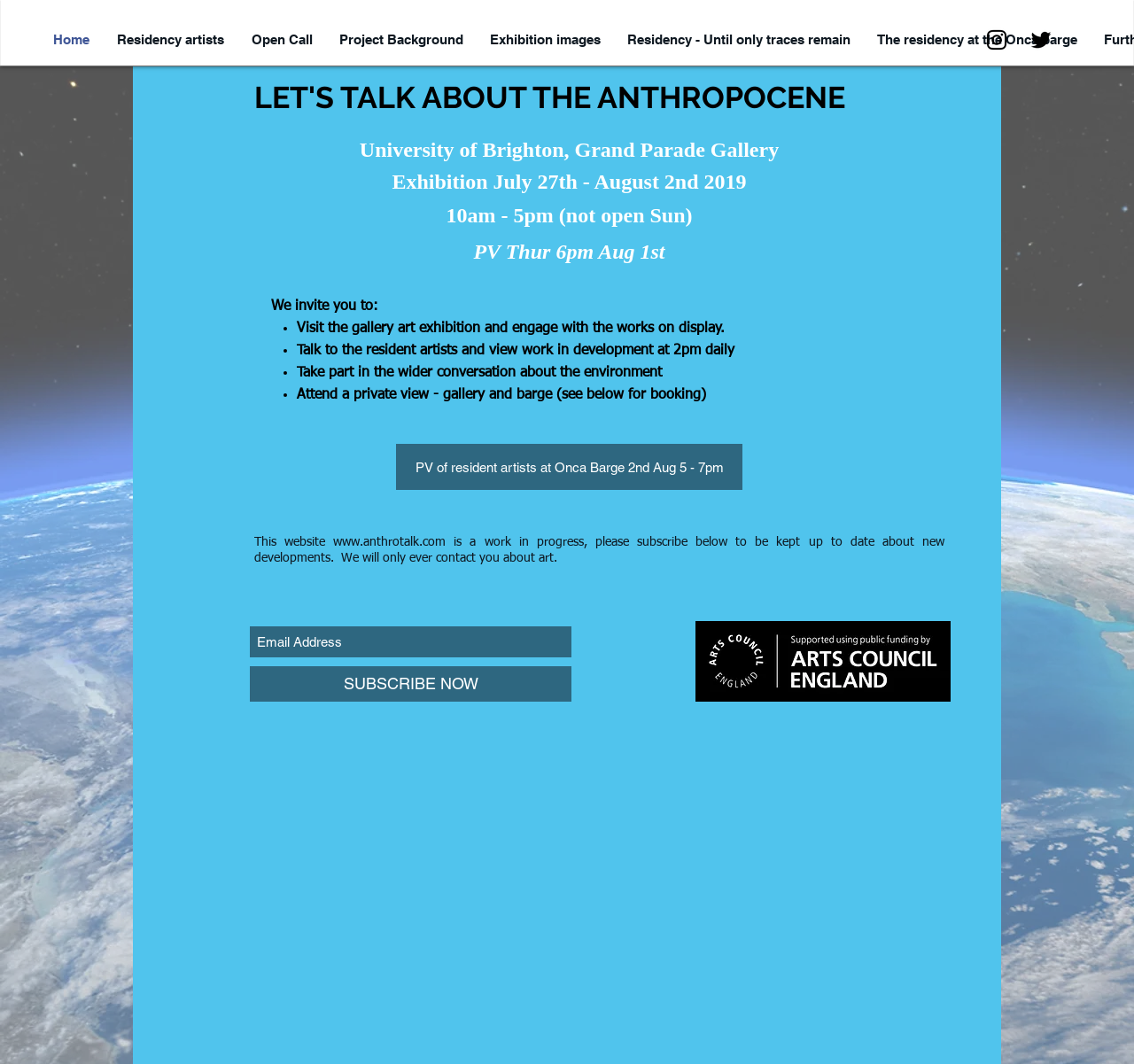Create an elaborate caption for the webpage.

The webpage is about an art event and exhibition called "Exploring the Anthropocene" at the University of Brighton, funded by the Arts Council England. The top section of the page features a navigation menu with links to different sections of the website, including "Home", "Residency artists", "Open Call", "Project Background", "Exhibition images", and more.

Below the navigation menu, there is a prominent heading that reads "LET'S TALK ABOUT THE ANTHROPOCENE". This is followed by a series of headings that provide details about the exhibition, including the location, dates, and opening hours.

The main content of the page is divided into sections. One section invites visitors to engage with the exhibition, with a list of activities including visiting the gallery, talking to resident artists, and taking part in conversations about the environment. Each activity is marked with a bullet point.

There is also a section that promotes a private view event at the Onca Barge, with a link to book tickets. Additionally, there is a section that mentions the website is a work in progress and invites visitors to subscribe for updates.

On the right side of the page, there is a social media bar with a link to Twitter, represented by a black Twitter icon. Below this, there is a slideshow region, which likely displays images related to the exhibition. Underneath the slideshow, there is a subscription form where visitors can enter their email address and click a "SUBSCRIBE NOW" button to stay updated about the event.

At the bottom of the page, there is an image of the Arts Council England logo. Overall, the webpage provides information about the exhibition, its schedule, and ways for visitors to engage with the event.